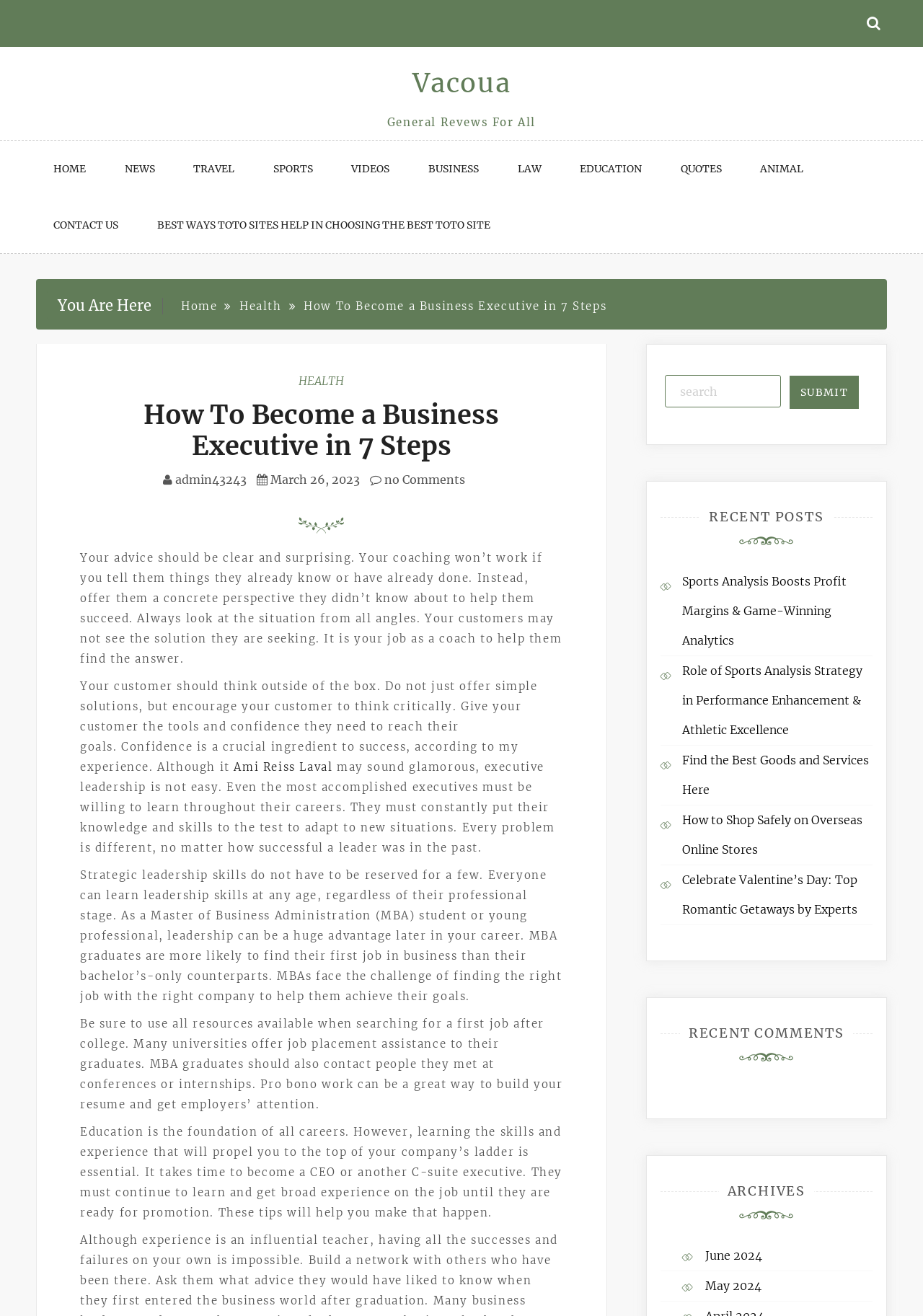Identify the bounding box for the UI element specified in this description: "Ami Reiss Laval". The coordinates must be four float numbers between 0 and 1, formatted as [left, top, right, bottom].

[0.253, 0.578, 0.36, 0.588]